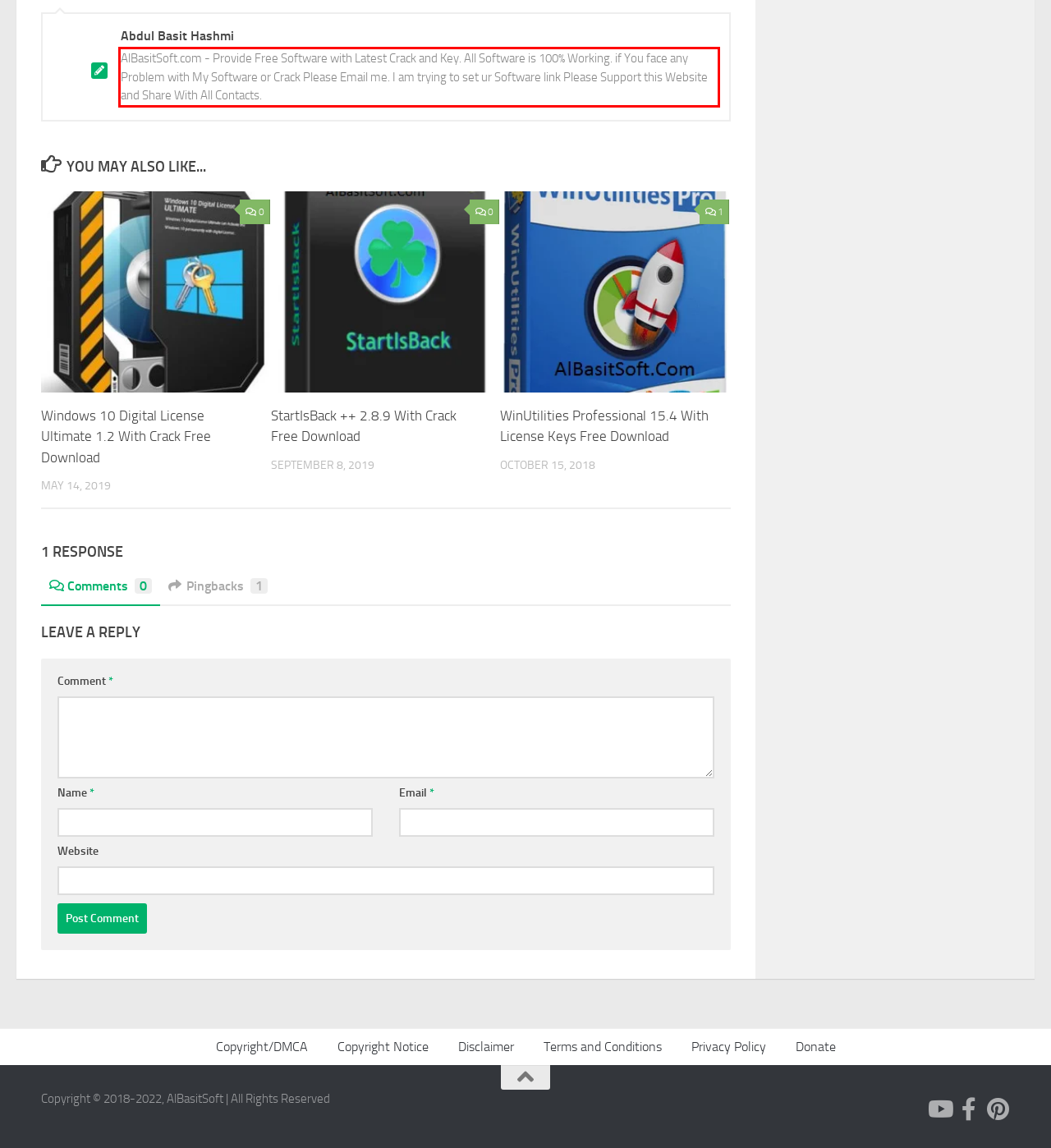Please look at the webpage screenshot and extract the text enclosed by the red bounding box.

AlBasitSoft.com - Provide Free Software with Latest Crack and Key. All Software is 100% Working. if You face any Problem with My Software or Crack Please Email me. I am trying to set ur Software link Please Support this Website and Share With All Contacts.